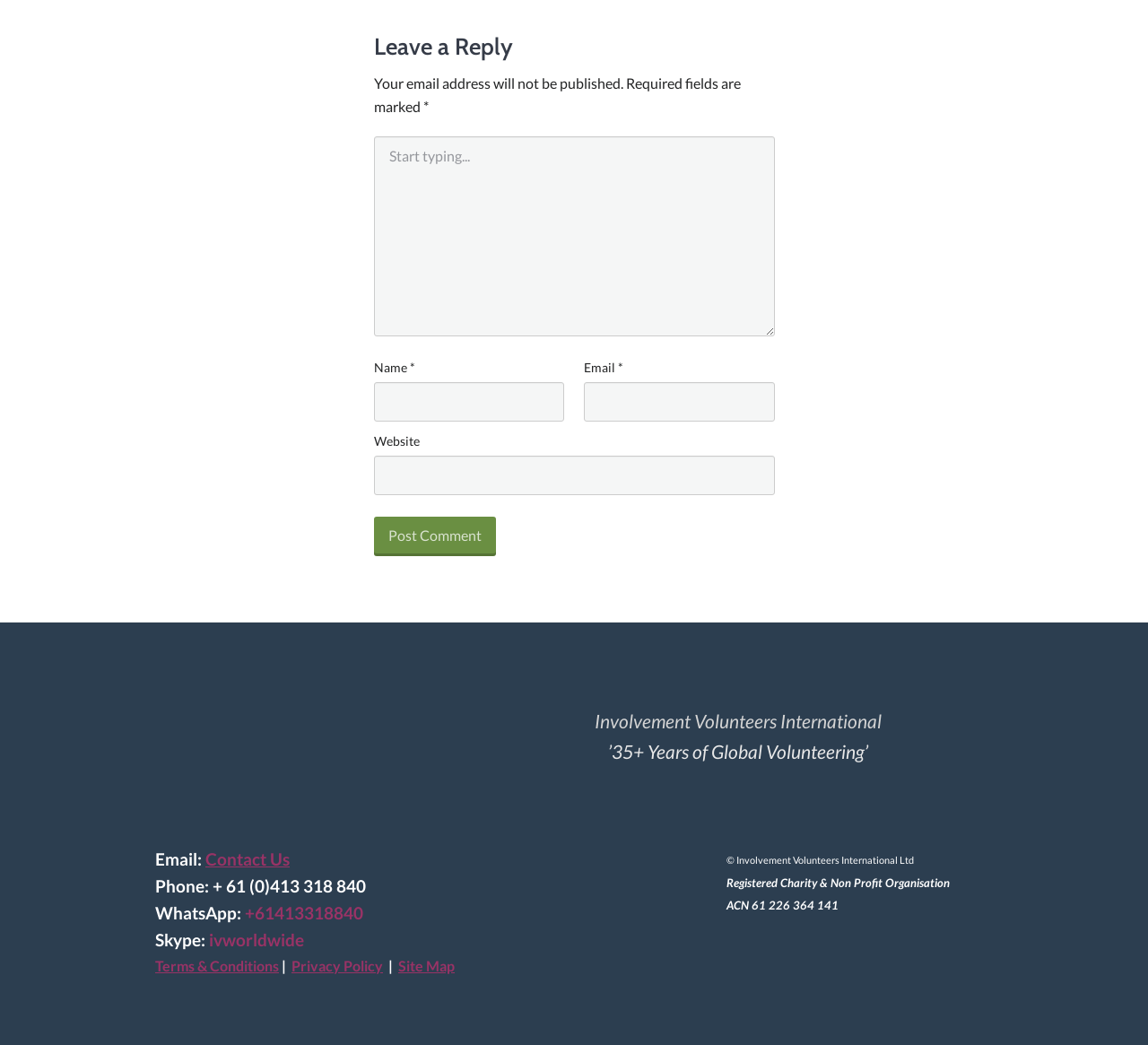Given the webpage screenshot, identify the bounding box of the UI element that matches this description: "parent_node: Email * aria-describedby="email-notes" name="email"".

[0.509, 0.366, 0.675, 0.403]